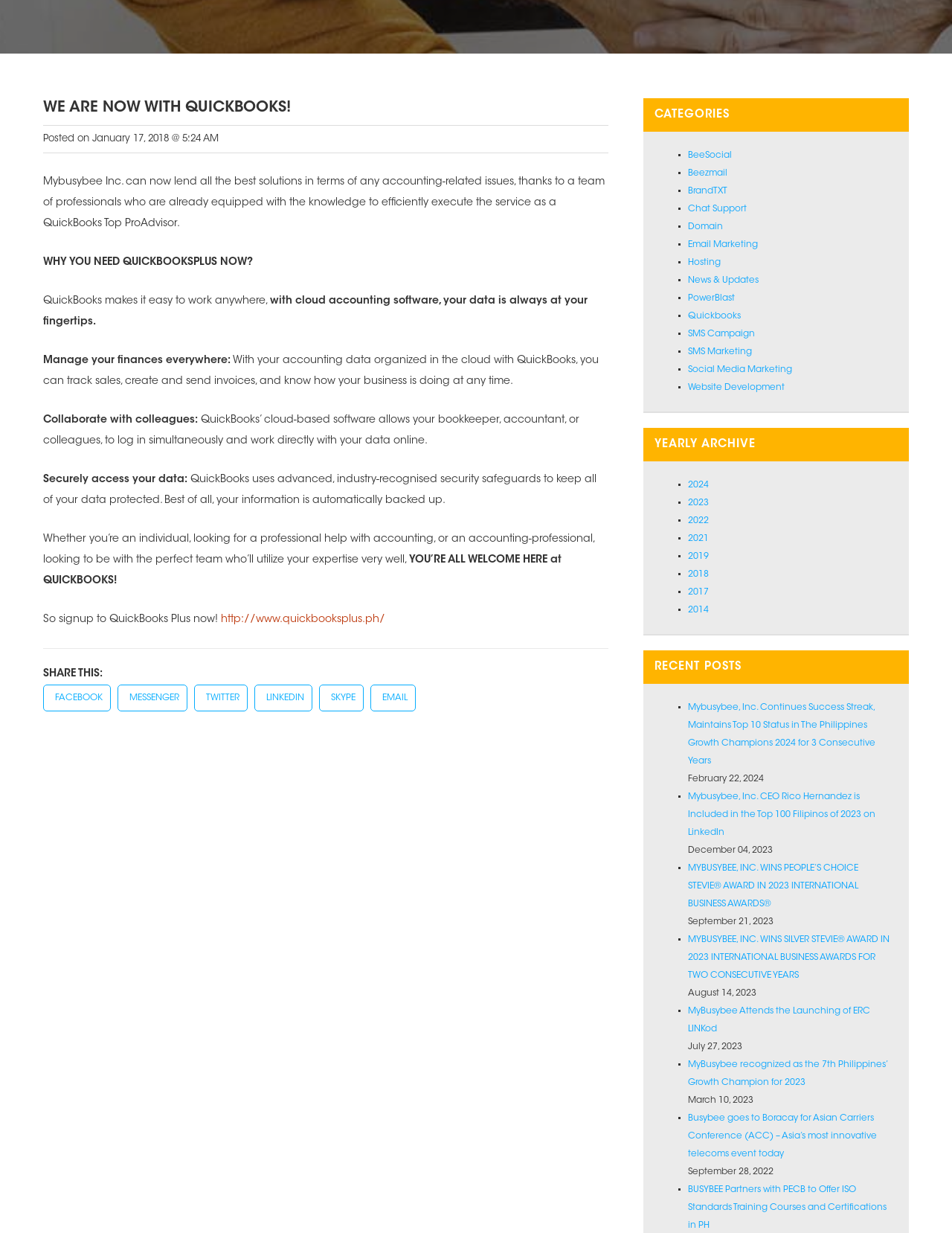Please find the bounding box for the UI component described as follows: "name="key" placeholder="Enter keyword..."".

None